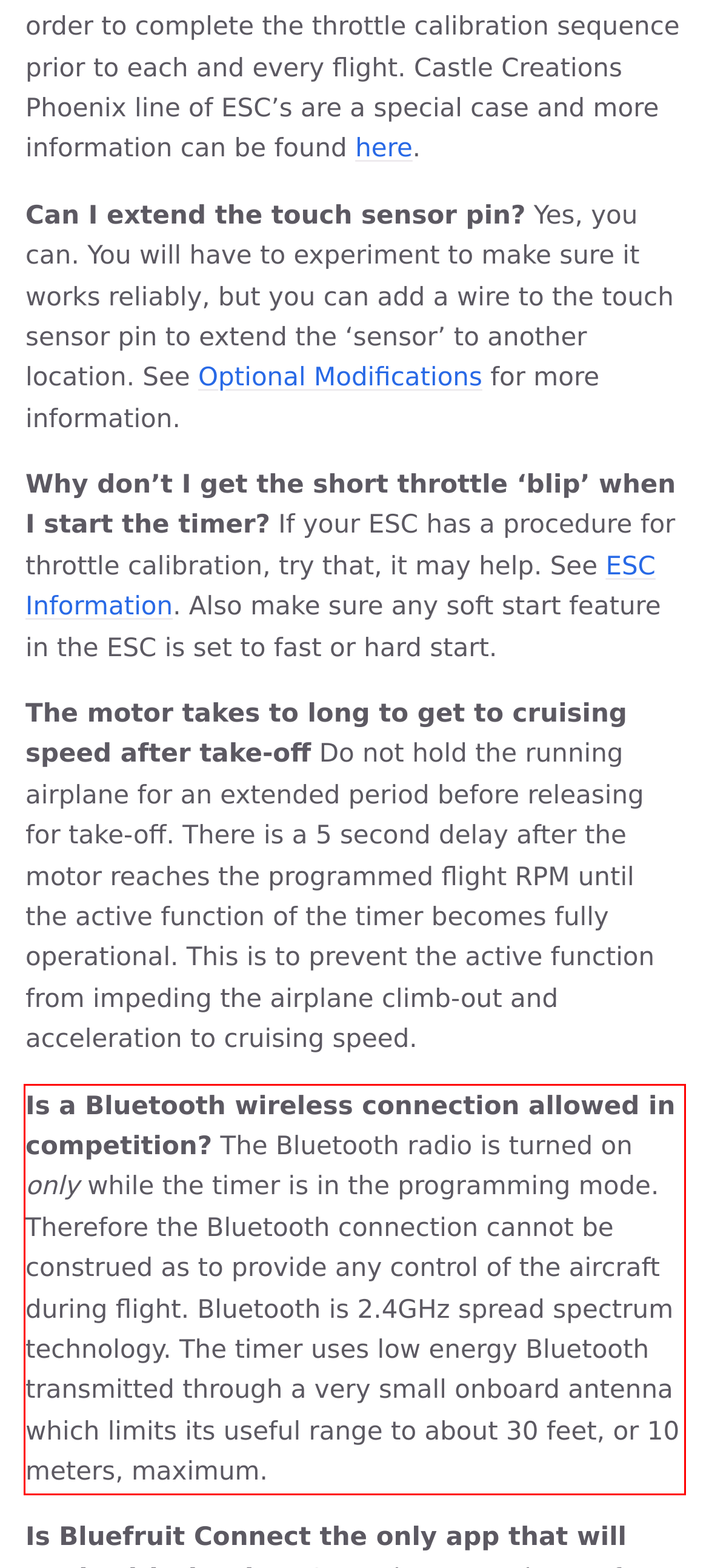Examine the webpage screenshot and use OCR to obtain the text inside the red bounding box.

Is a Bluetooth wireless connection allowed in competition? The Bluetooth radio is turned on only while the timer is in the programming mode. Therefore the Bluetooth connection cannot be construed as to provide any control of the aircraft during flight. Bluetooth is 2.4GHz spread spectrum technology. The timer uses low energy Bluetooth transmitted through a very small onboard antenna which limits its useful range to about 30 feet, or 10 meters, maximum.